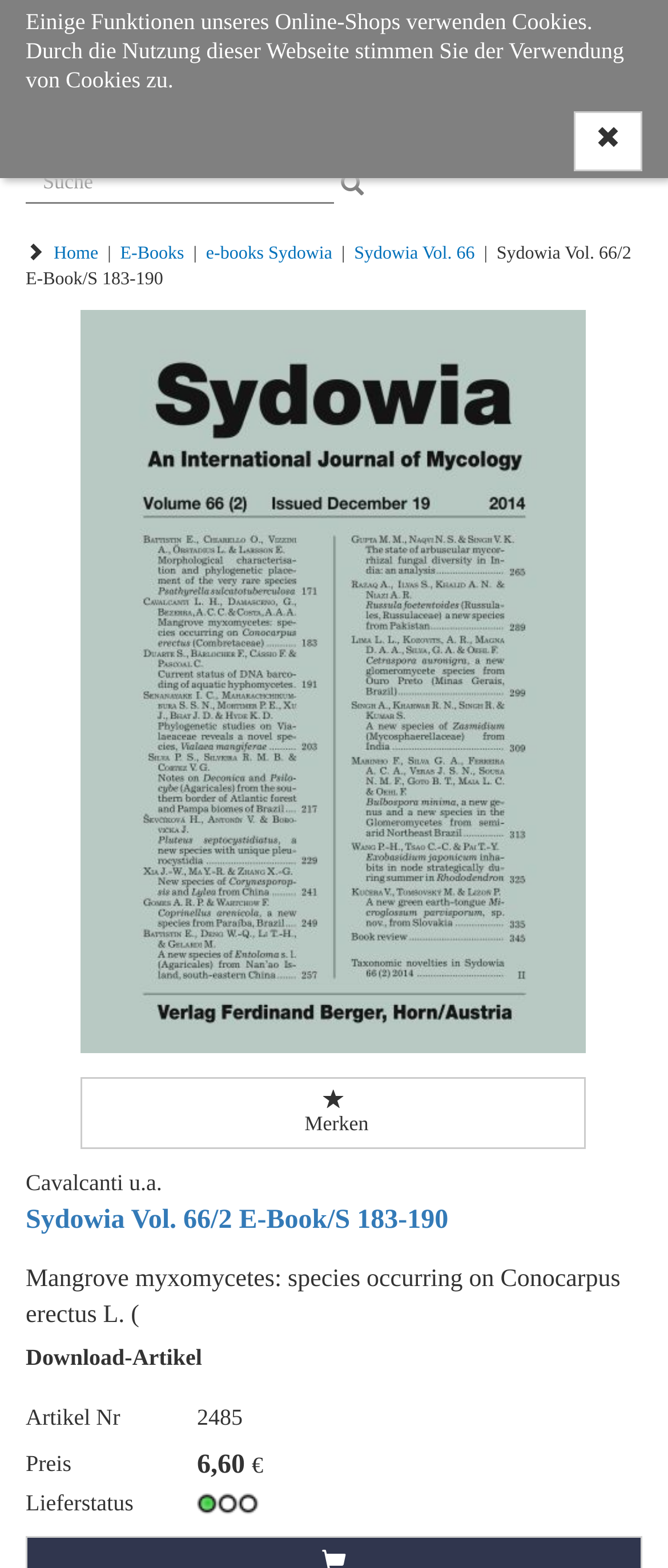Please specify the coordinates of the bounding box for the element that should be clicked to carry out this instruction: "go to My Homepage". The coordinates must be four float numbers between 0 and 1, formatted as [left, top, right, bottom].

None